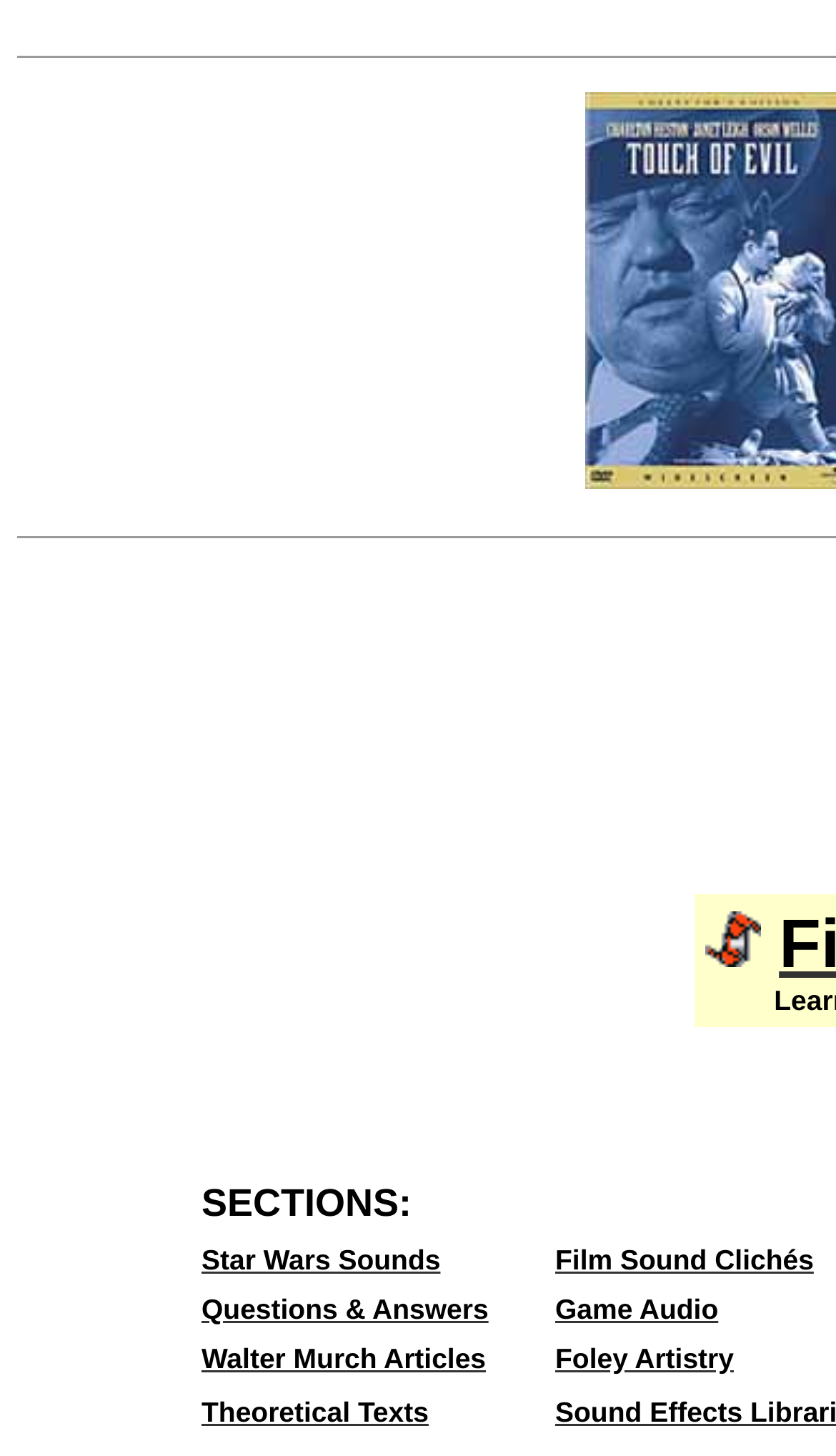How many links are there in the 'Questions & Answers' section?
Provide a detailed and well-explained answer to the question.

I examined the LayoutTableCell element with text content 'Questions & Answers' and found two link elements underneath it.